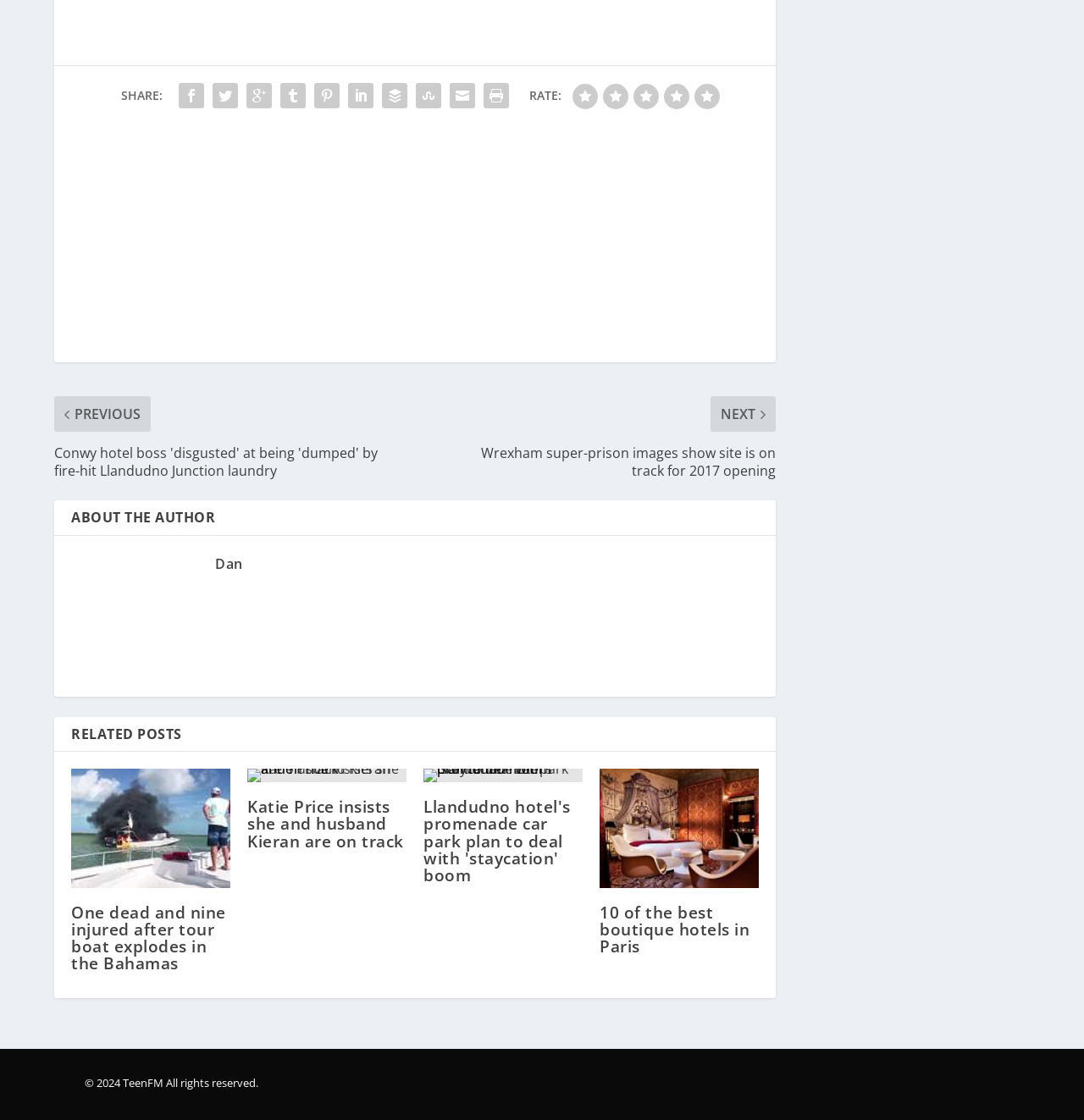Provide the bounding box coordinates of the UI element this sentence describes: "Dan".

[0.198, 0.495, 0.224, 0.512]